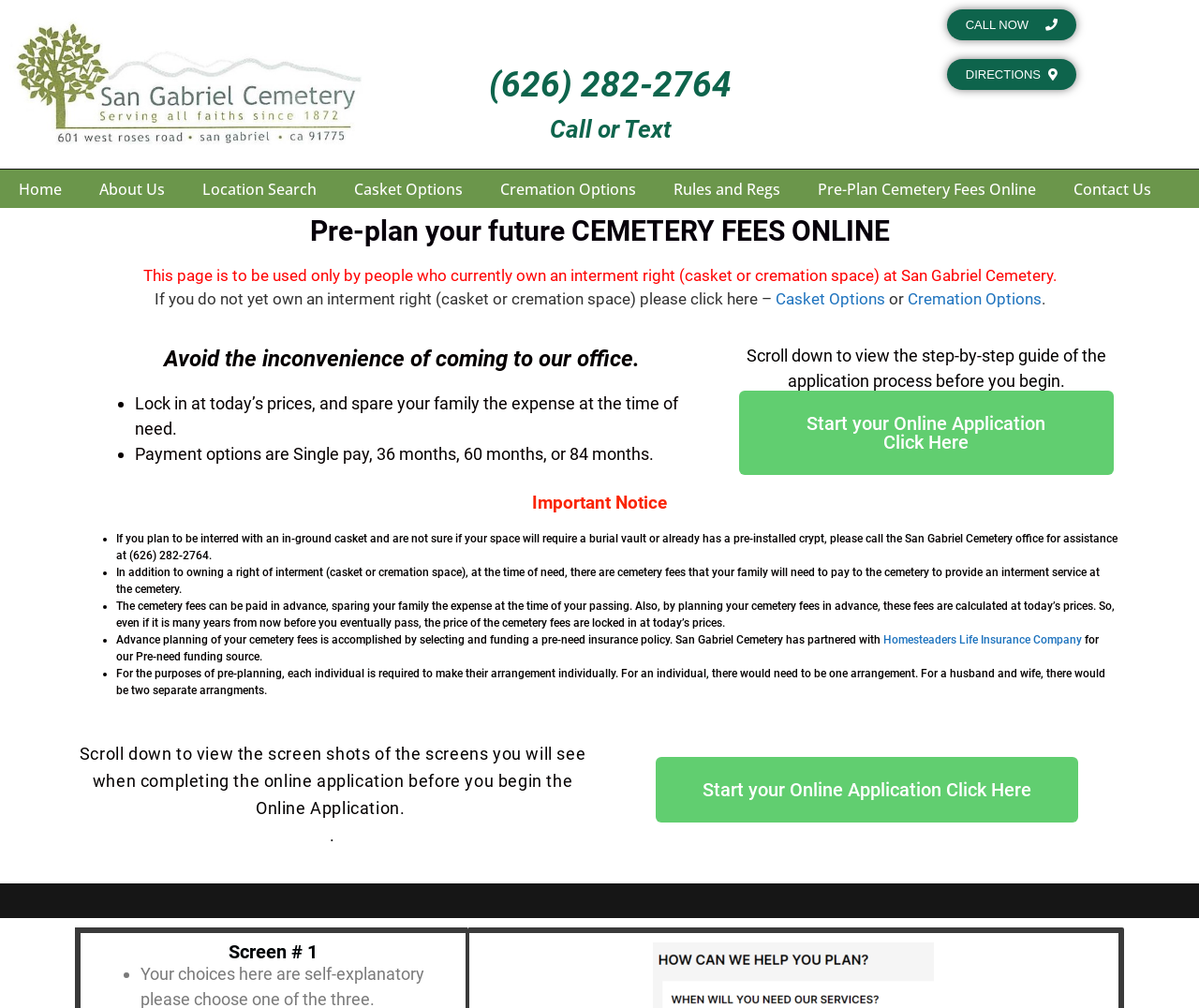Pinpoint the bounding box coordinates of the clickable area necessary to execute the following instruction: "Call the cemetery office". The coordinates should be given as four float numbers between 0 and 1, namely [left, top, right, bottom].

[0.408, 0.064, 0.611, 0.104]